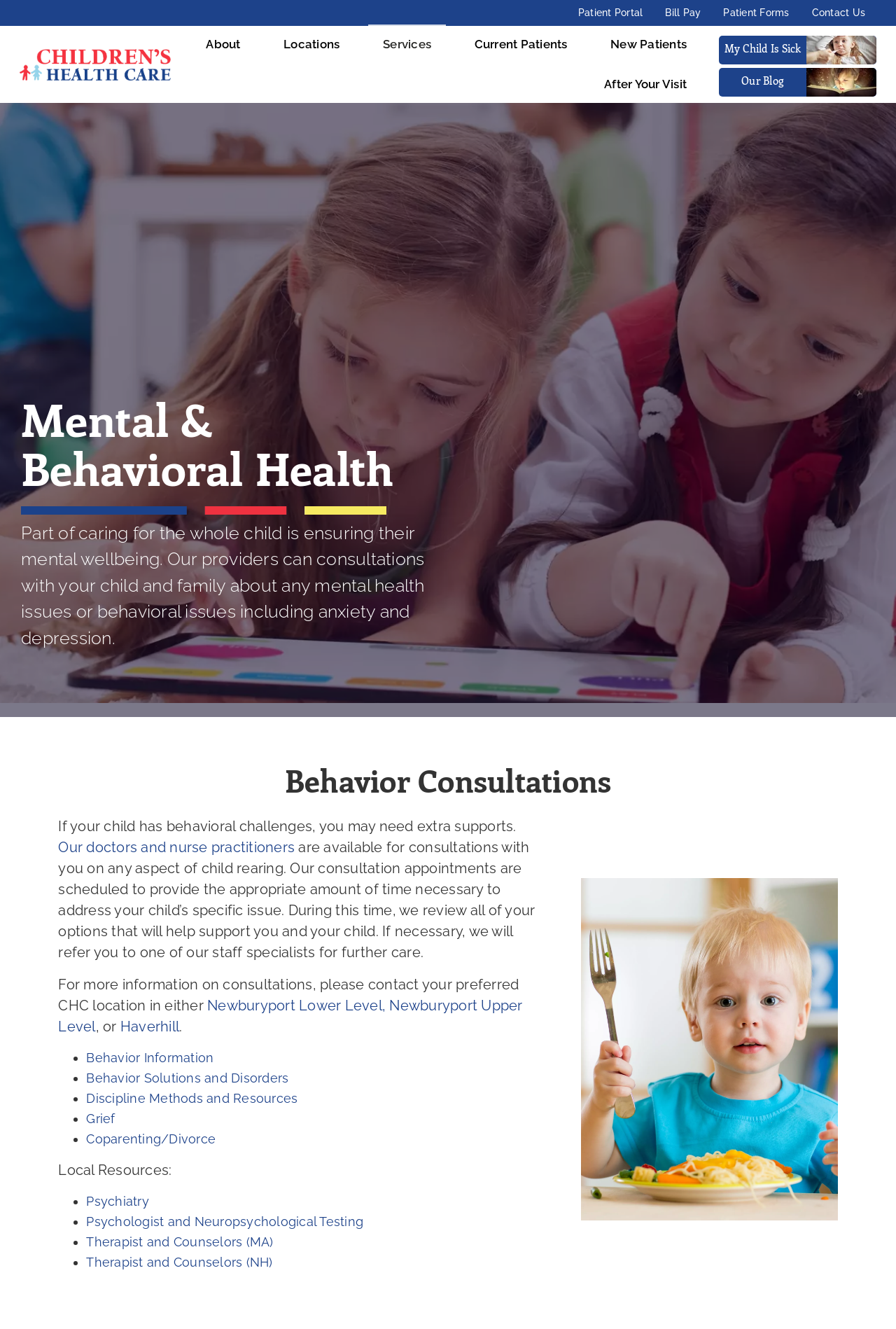Can you extract the primary headline text from the webpage?

Mental & Behavioral Health